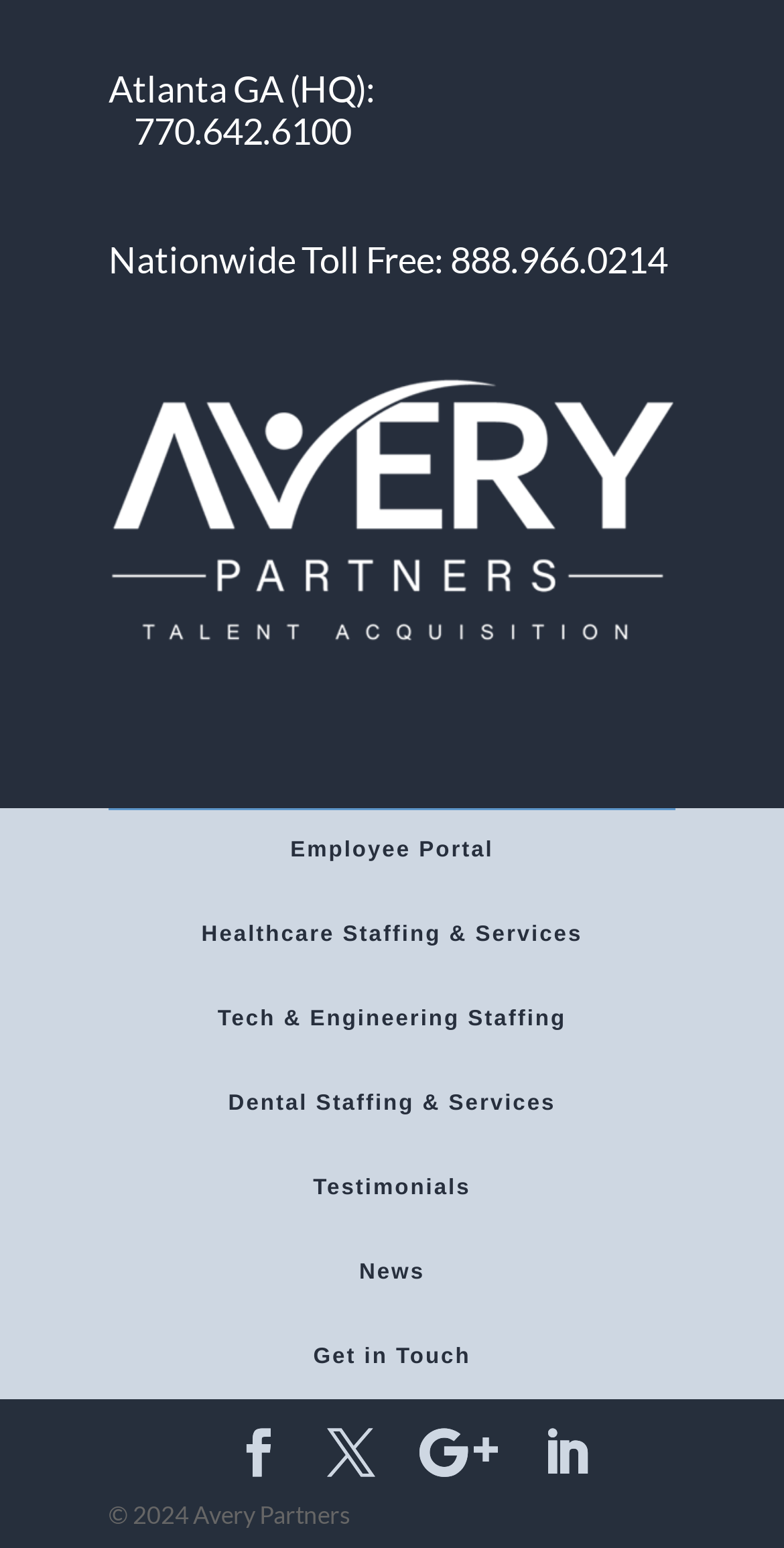How many social media links are available?
Look at the image and answer the question with a single word or phrase.

4